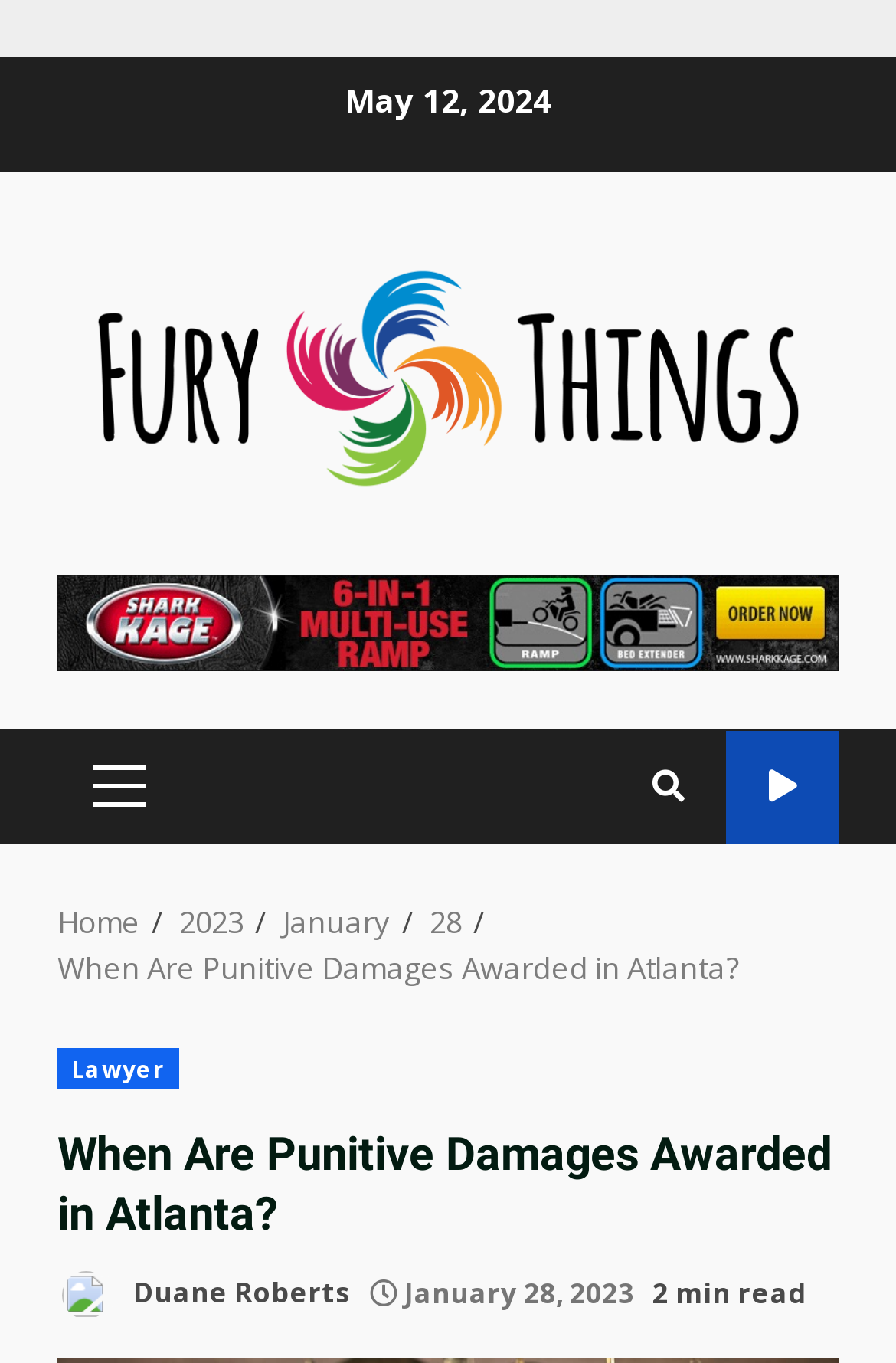What is the name of the website?
Based on the image, answer the question with a single word or brief phrase.

Fury Things